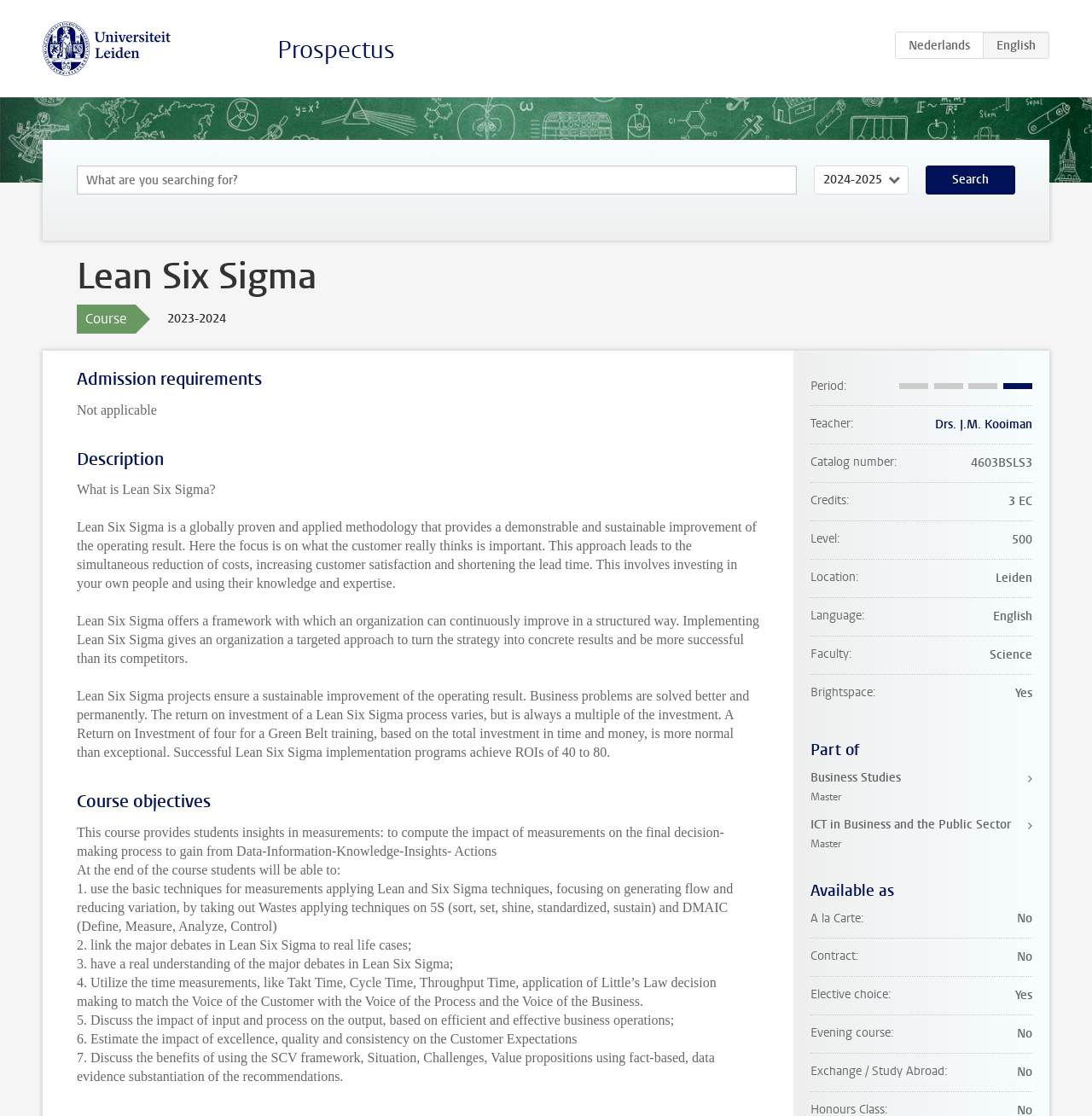Provide a brief response to the question below using one word or phrase:
What is the name of the course?

Lean Six Sigma